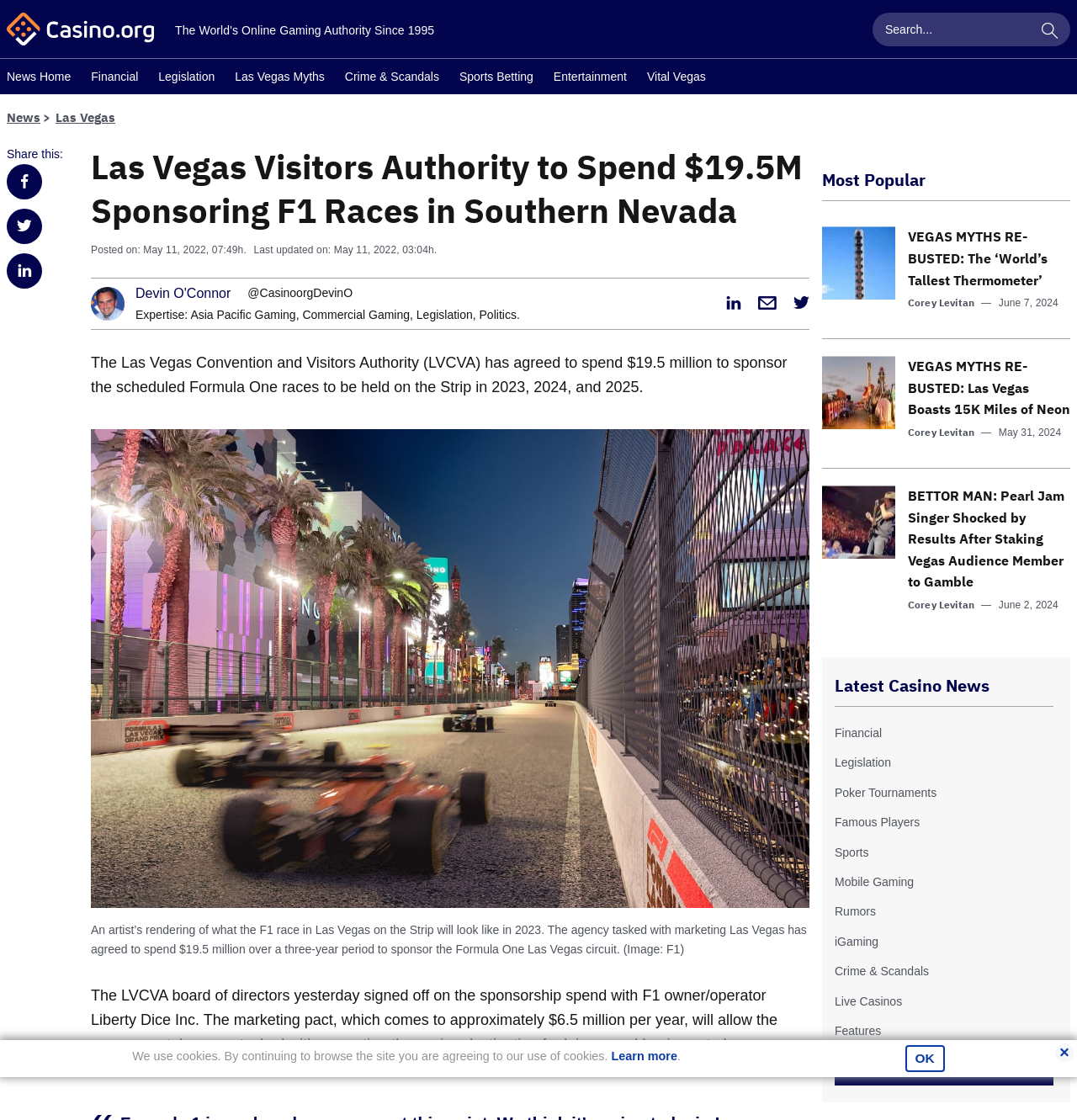Please identify the bounding box coordinates of the element I need to click to follow this instruction: "Follow Devin O'Connor on Twitter".

[0.23, 0.256, 0.327, 0.268]